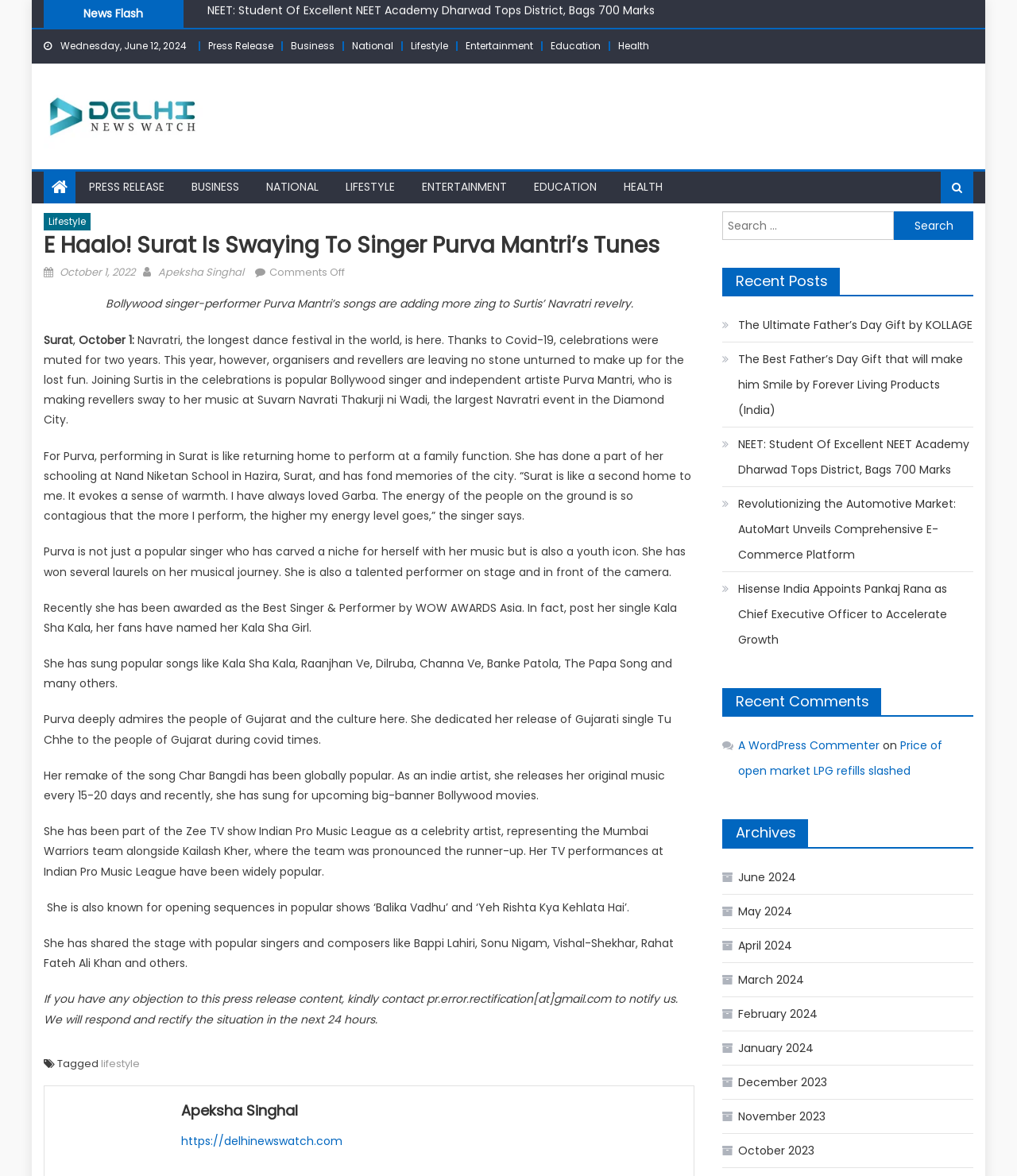Can you provide the bounding box coordinates for the element that should be clicked to implement the instruction: "Visit Delhi News Watch homepage"?

[0.178, 0.934, 0.67, 0.956]